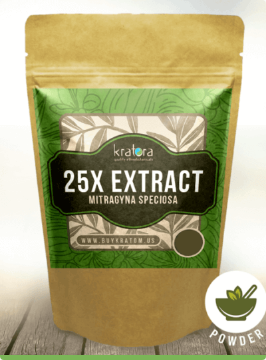Offer a meticulous description of the image.

This image features a packaging design for Kratora's 25x Extract, made from Mitragyna speciosa, commonly known as kratom. The pouch is crafted from a lightweight, brown kraft material, showcasing a vibrant green label that prominently displays the text "25X EXTRACT" in bold black lettering. Surrounding the brand name, kratora, are illustrative patterns of kratom leaves, emphasizing the product's natural origins. In the lower corner of the packaging, there's a circular icon marked "POWDER," signifying the product's form. The background features a soft gradient that enhances the rustic yet modern aesthetic of the product, making it appealing for consumers looking for high-quality kratom extracts.